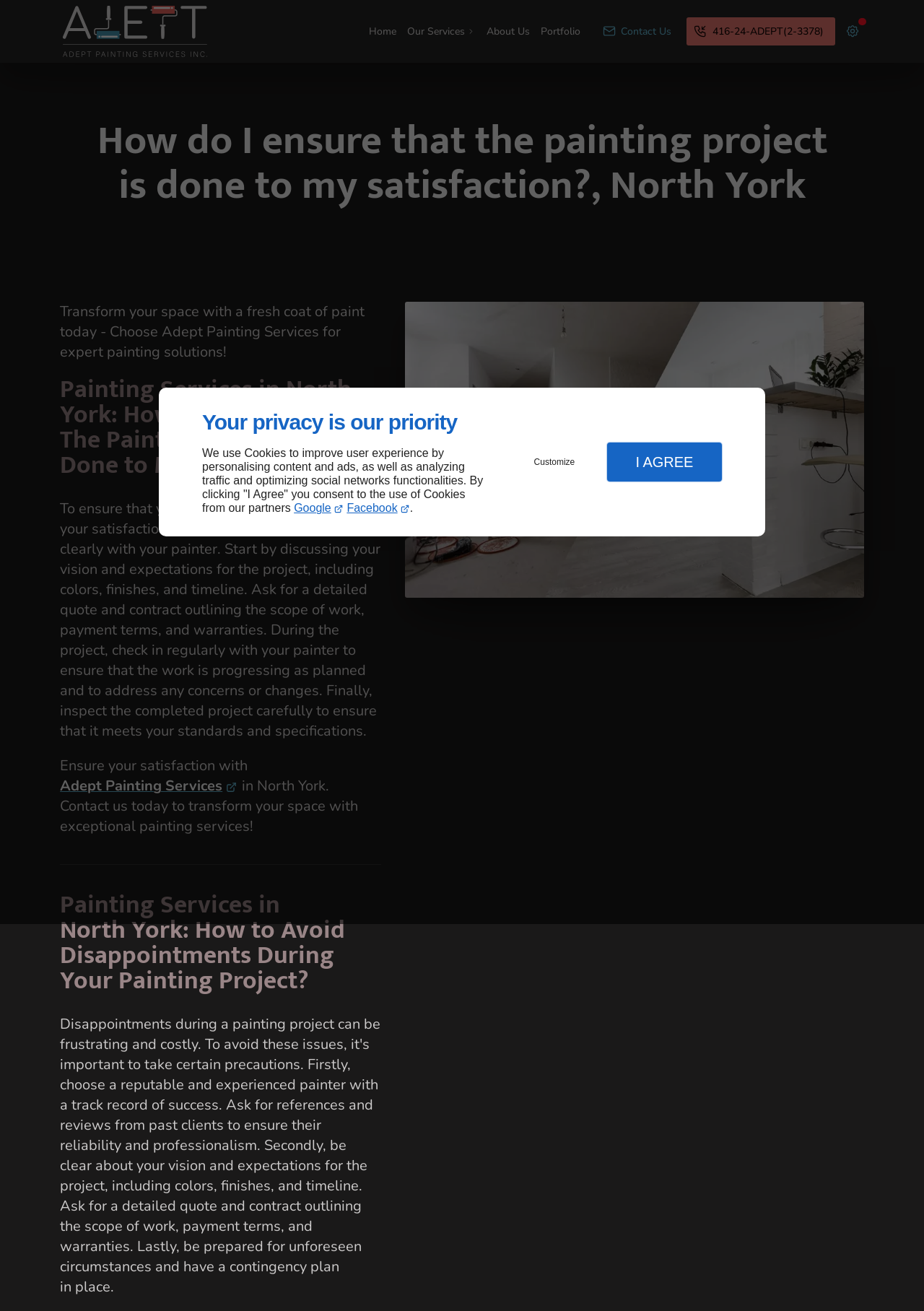What is the name of the painting service company?
Provide a short answer using one word or a brief phrase based on the image.

Adept Painting Services